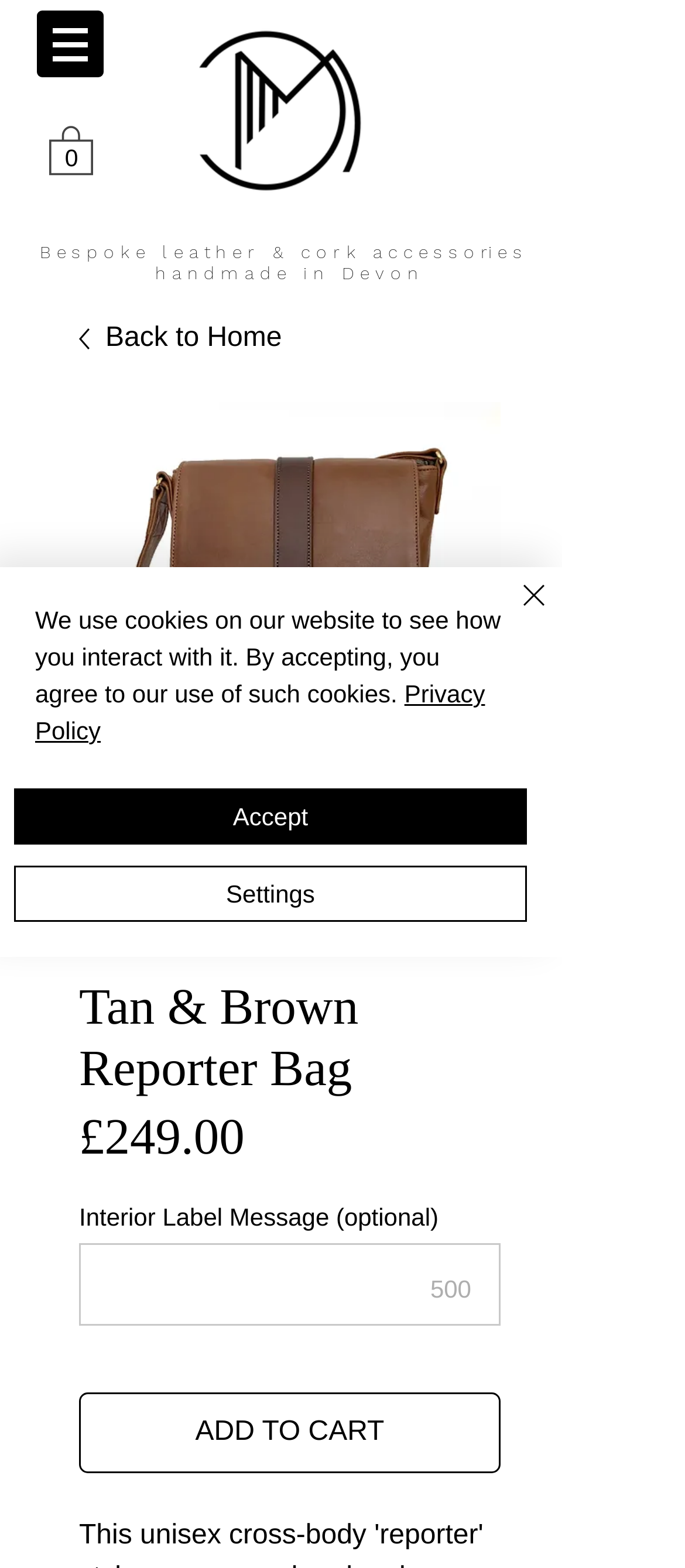What is the function of the 'ADD TO CART' button? Examine the screenshot and reply using just one word or a brief phrase.

Add to cart